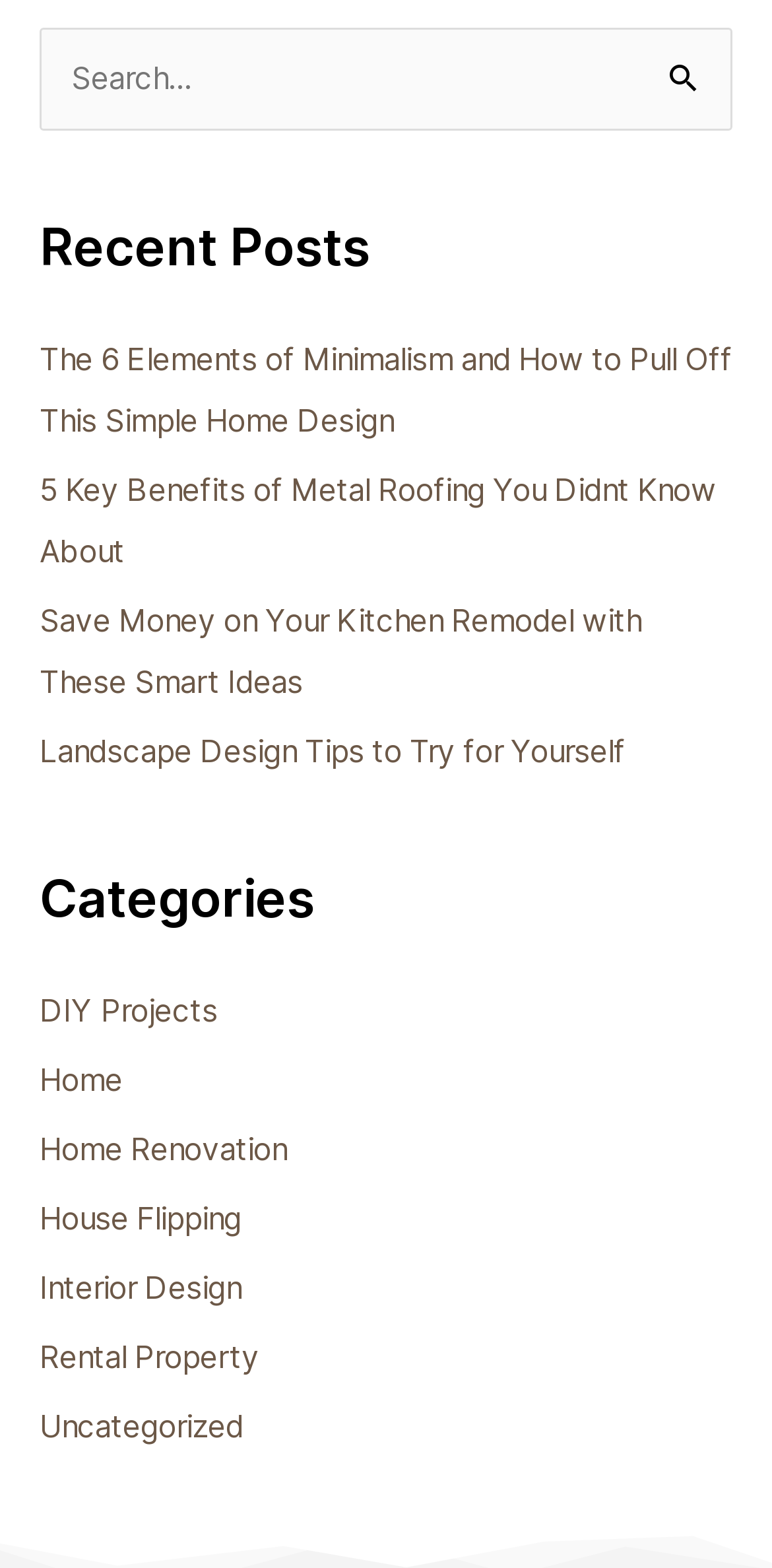Identify the bounding box coordinates necessary to click and complete the given instruction: "Click on 'Why Do Trampolines Lose Their Bounce?'".

None